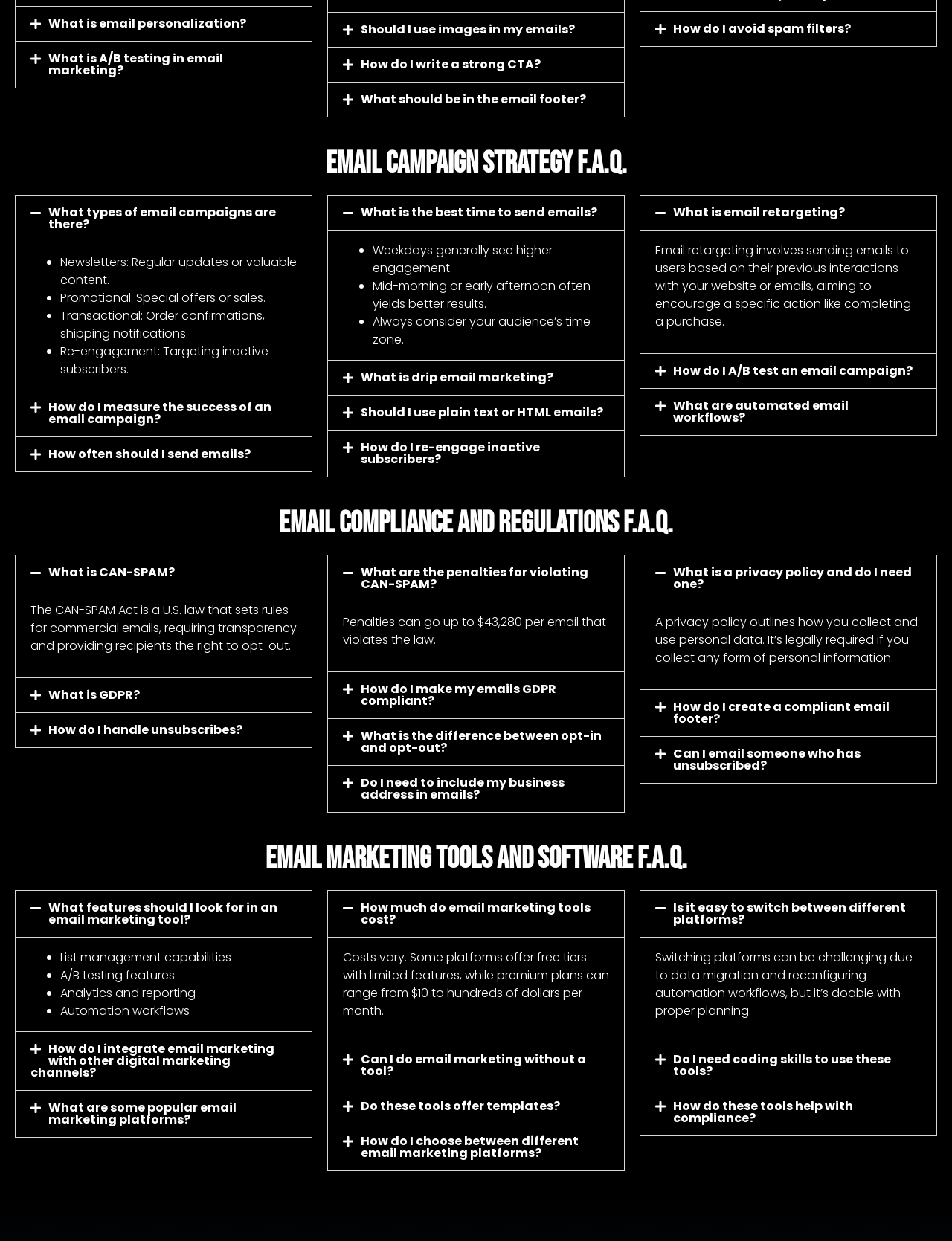Please locate the bounding box coordinates of the element that should be clicked to complete the given instruction: "Learn about 'What is a privacy policy and do I need one?'".

[0.673, 0.485, 0.984, 0.555]